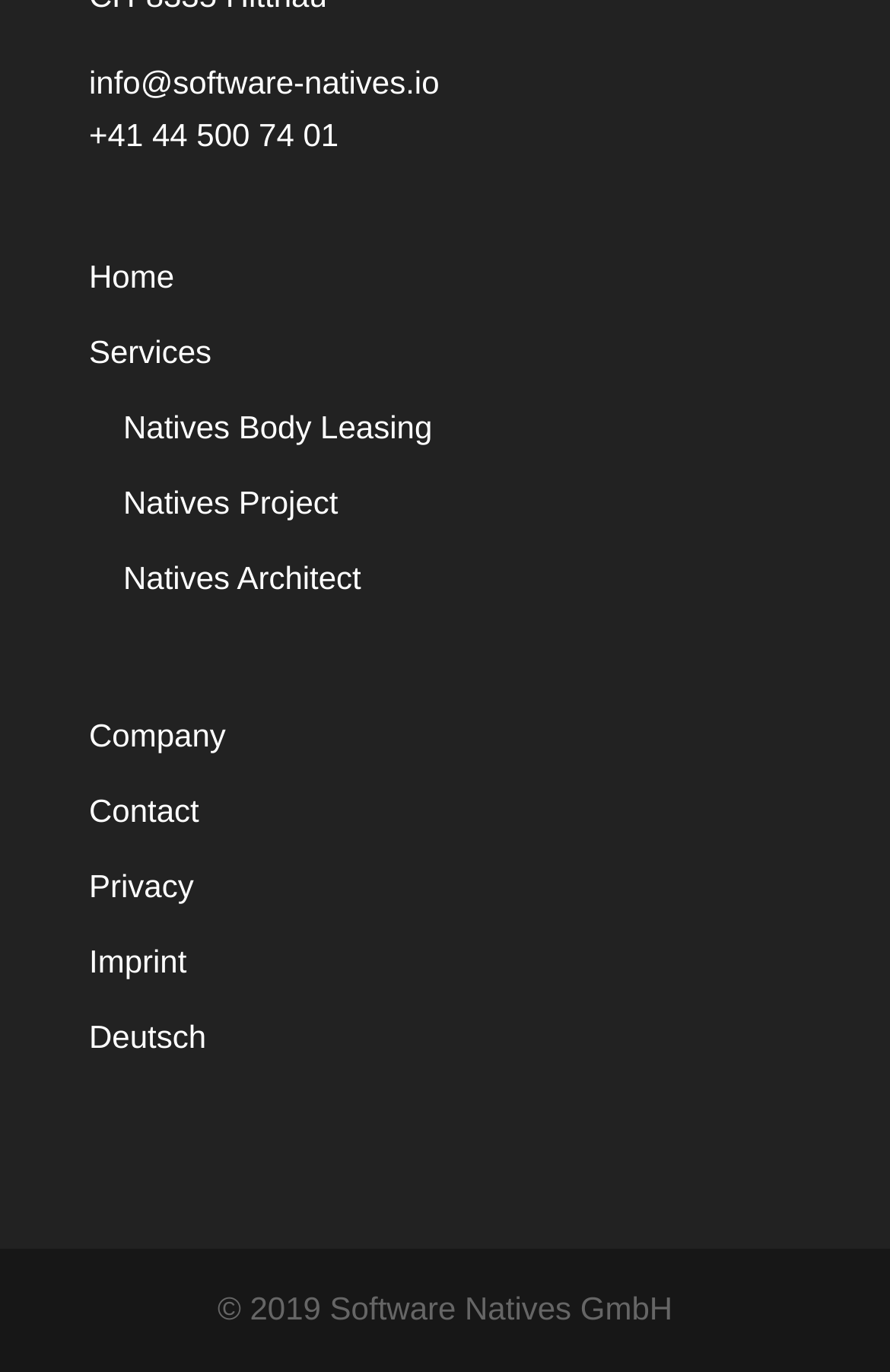Utilize the details in the image to give a detailed response to the question: What is the phone number provided?

The phone number is found in the top section of the webpage, which is '+41 44 500 74 01'.